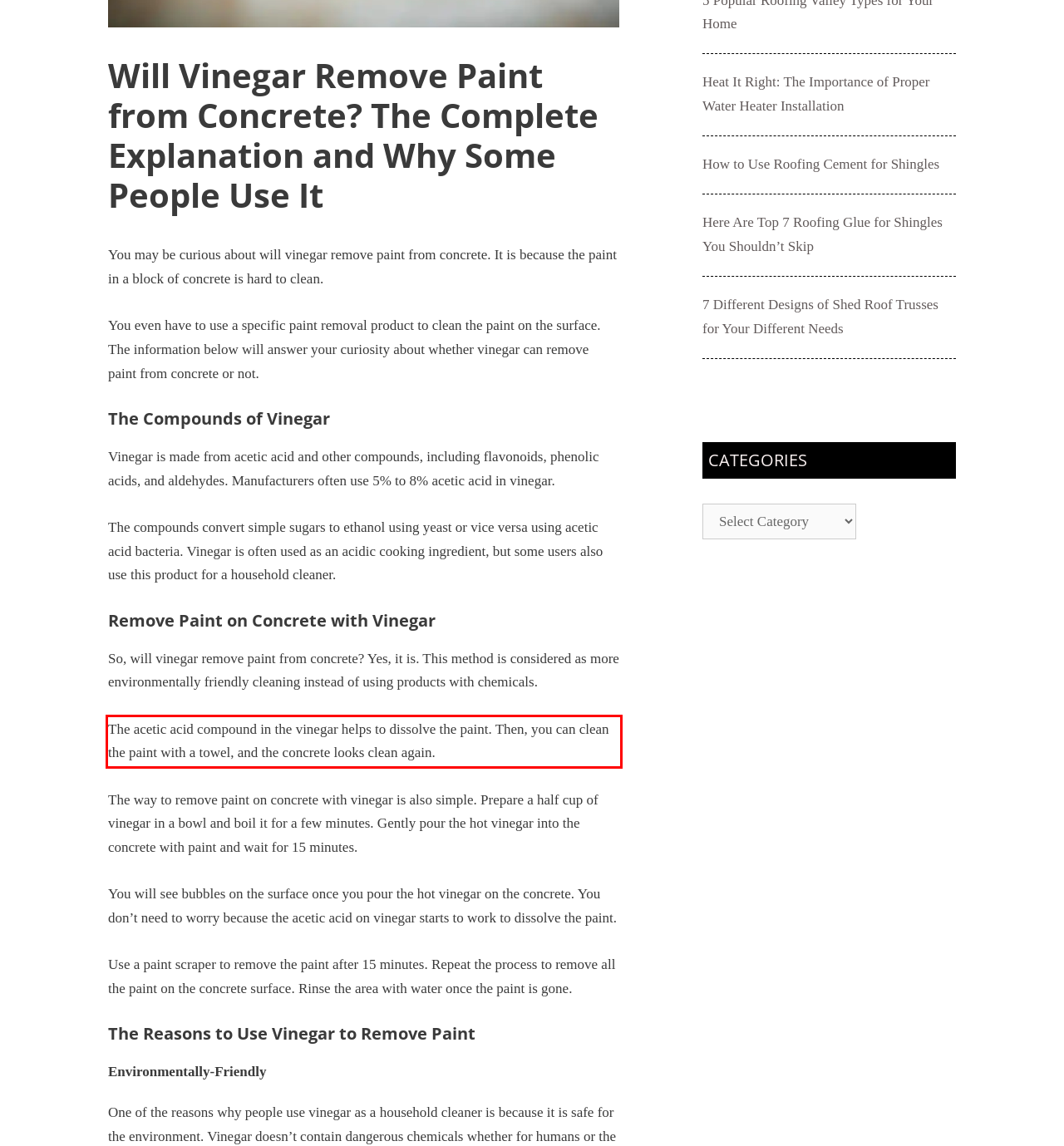Given the screenshot of a webpage, identify the red rectangle bounding box and recognize the text content inside it, generating the extracted text.

The acetic acid compound in the vinegar helps to dissolve the paint. Then, you can clean the paint with a towel, and the concrete looks clean again.